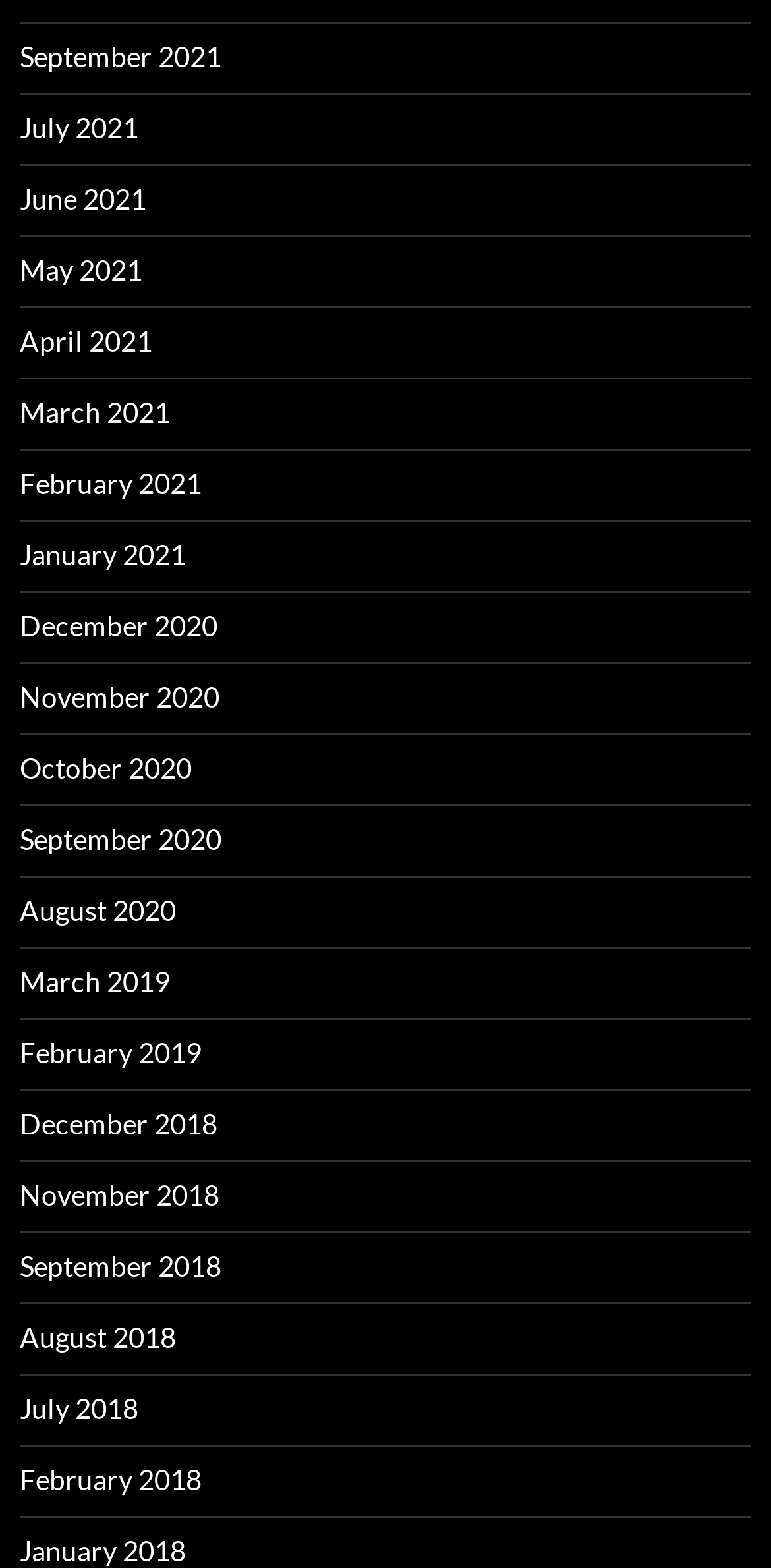Please answer the following question using a single word or phrase: 
How many months are listed in 2021?

12